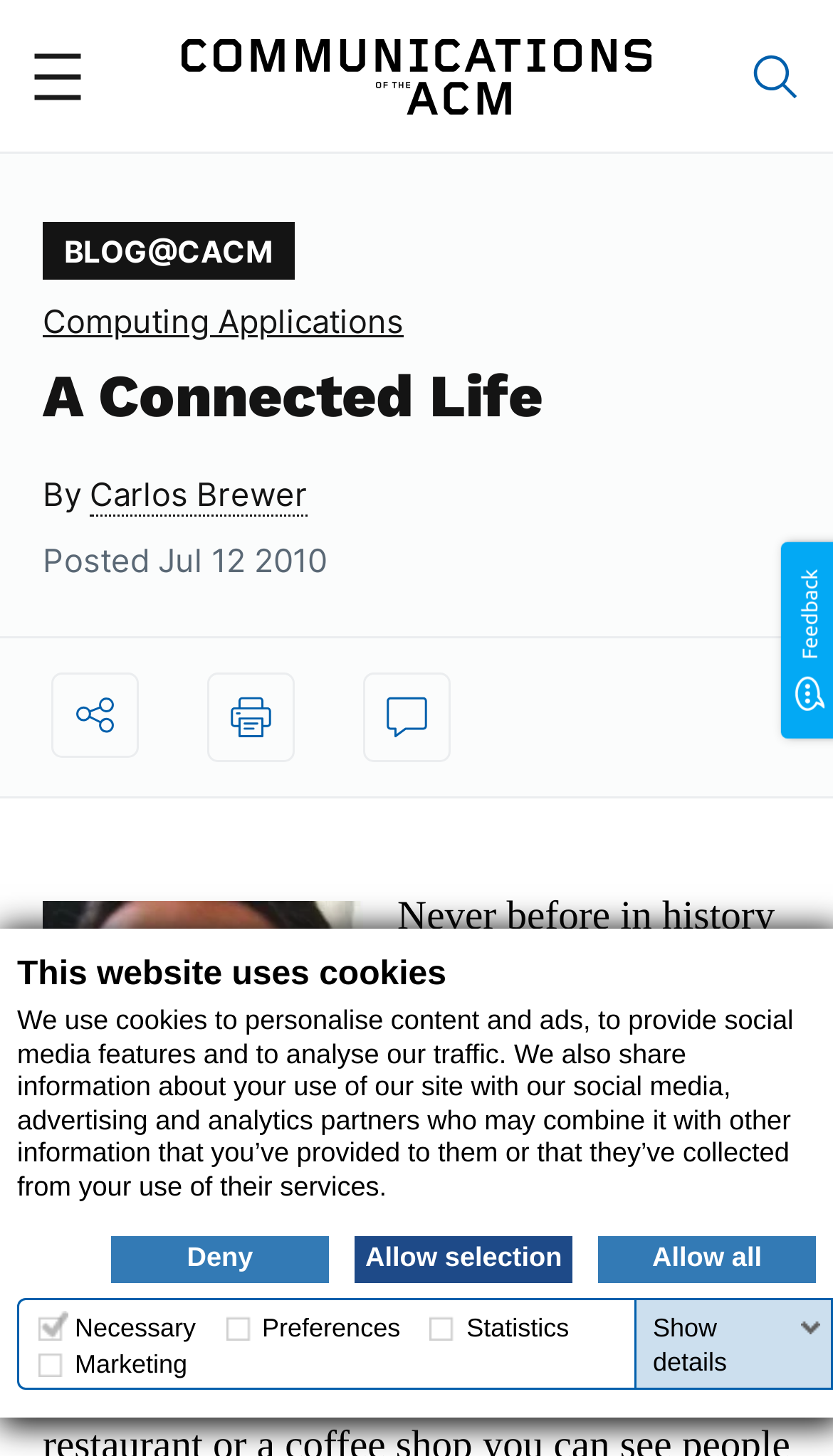Indicate the bounding box coordinates of the clickable region to achieve the following instruction: "Search for something."

[0.903, 0.034, 0.959, 0.07]